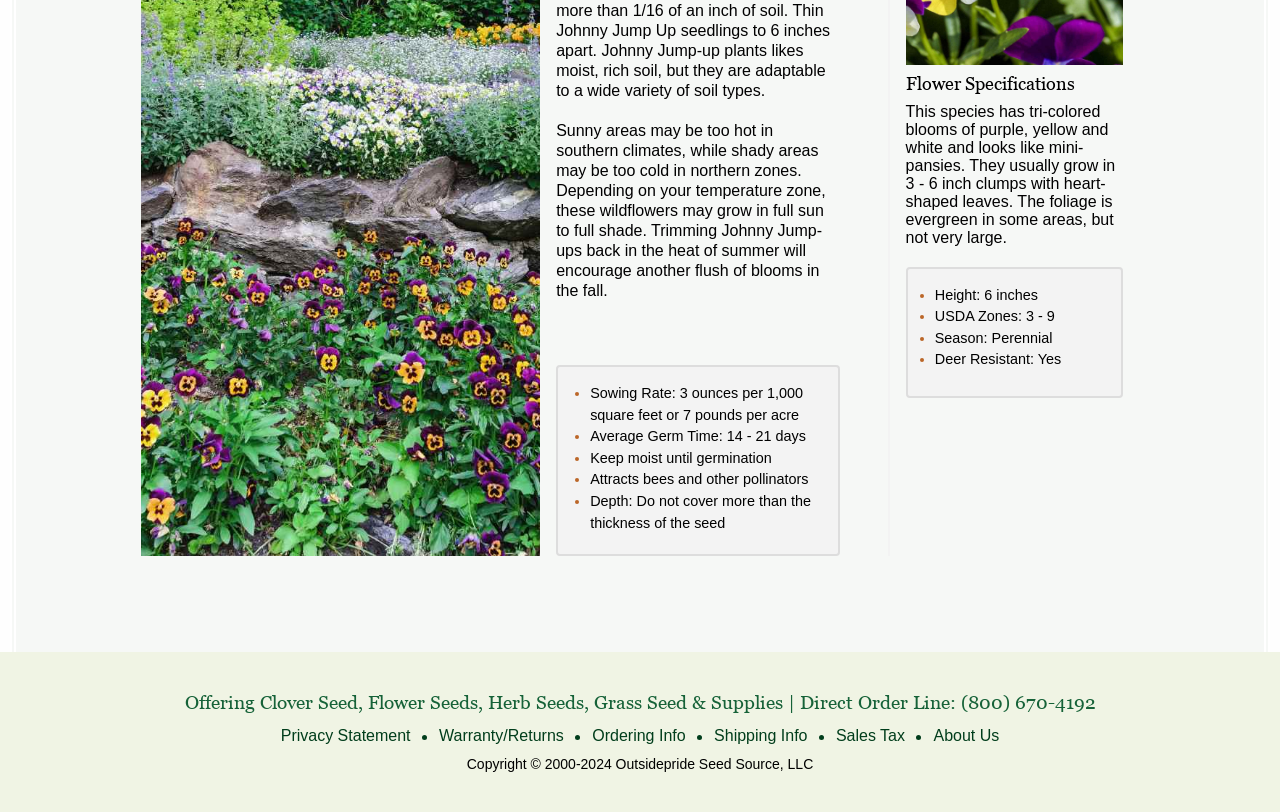Pinpoint the bounding box coordinates of the element that must be clicked to accomplish the following instruction: "Click on 'Flower Seeds'". The coordinates should be in the format of four float numbers between 0 and 1, i.e., [left, top, right, bottom].

[0.287, 0.852, 0.373, 0.878]